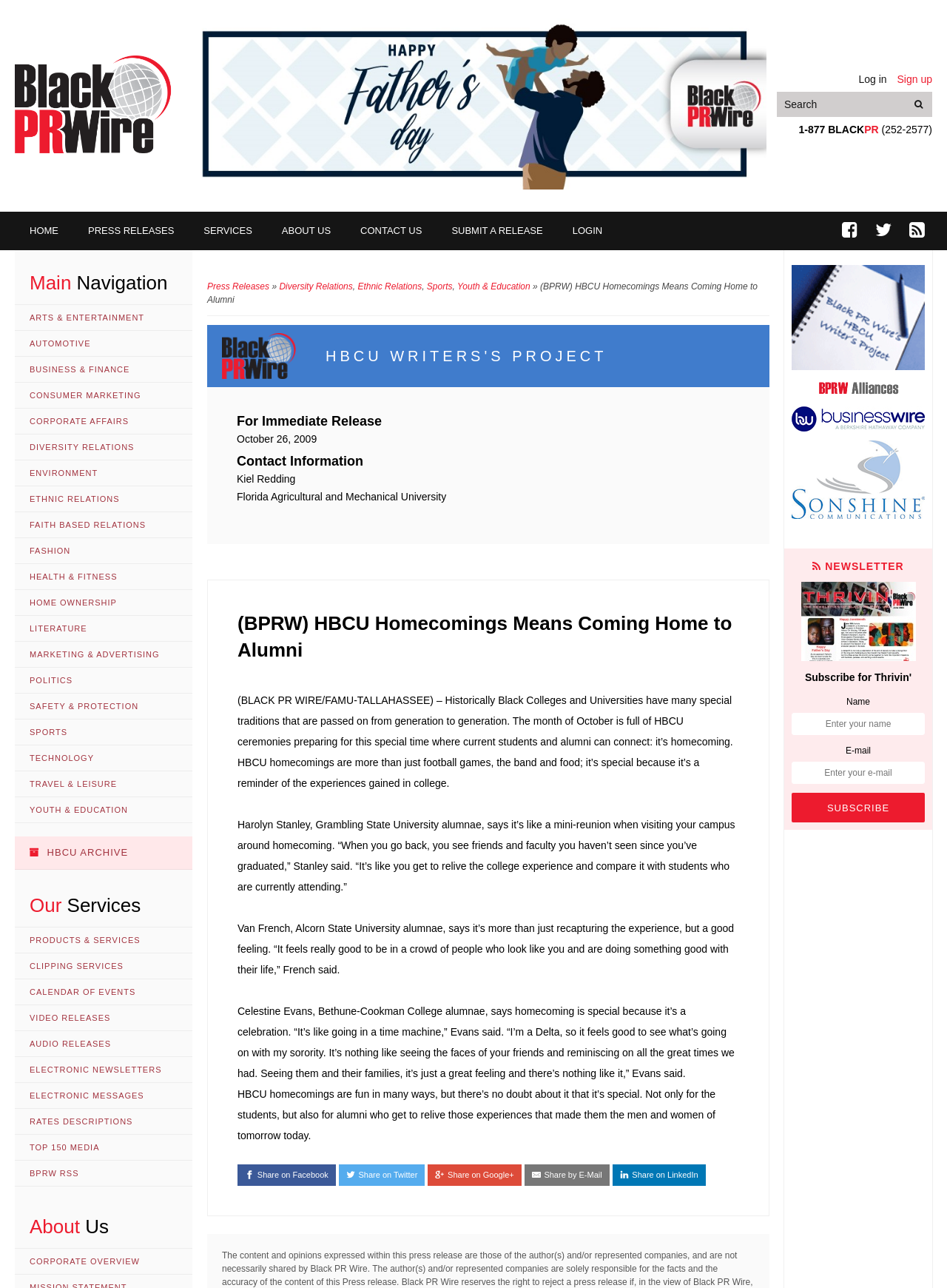Please determine the bounding box coordinates of the element's region to click for the following instruction: "view press releases".

[0.077, 0.164, 0.199, 0.194]